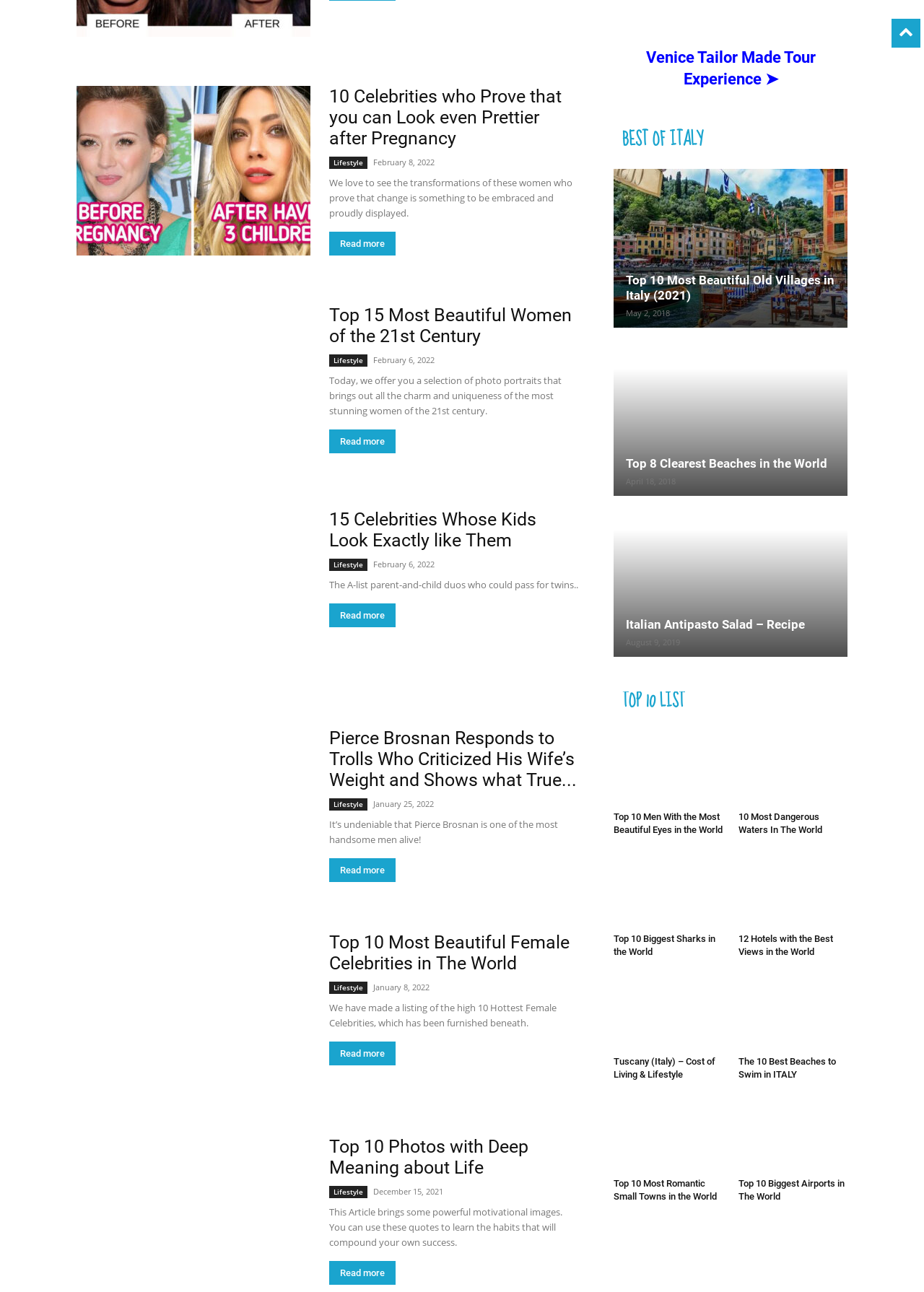Determine the bounding box coordinates for the UI element matching this description: "Read more".

[0.356, 0.332, 0.428, 0.351]